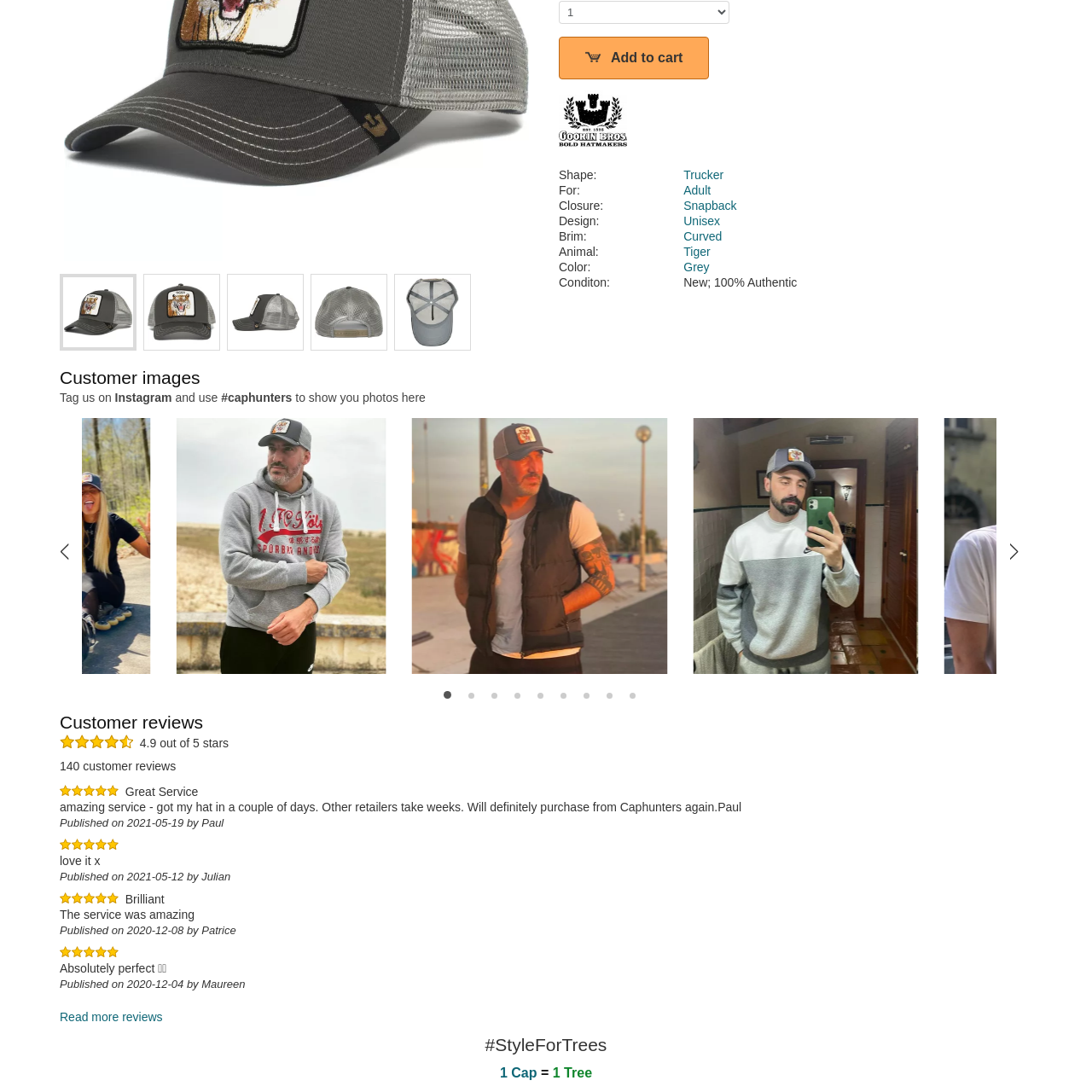Look at the image within the red outlined box, What is the purpose of the curved brim? Provide a one-word or brief phrase answer.

Style and sun protection